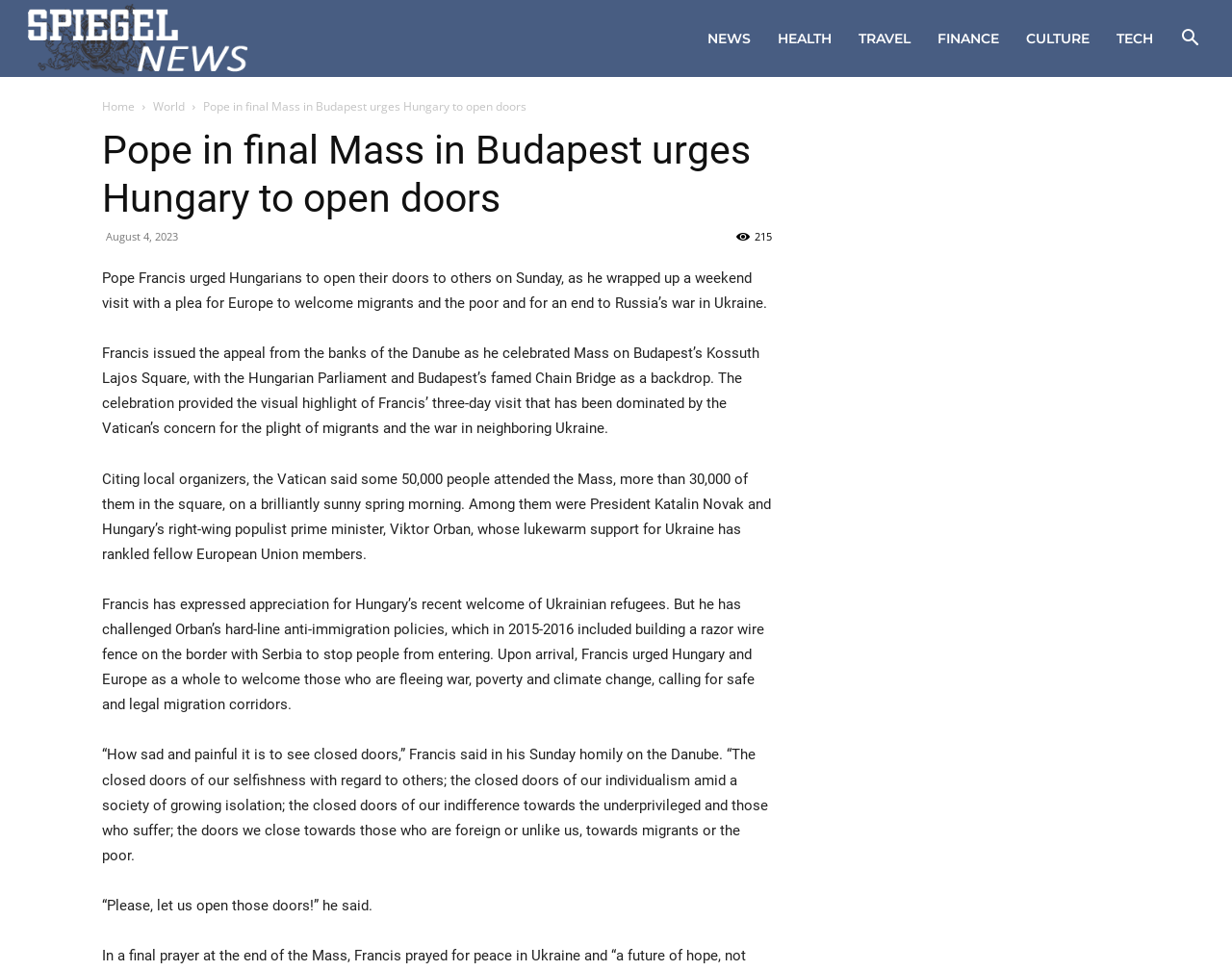Find and indicate the bounding box coordinates of the region you should select to follow the given instruction: "Go to the NEWS page".

[0.563, 0.0, 0.62, 0.079]